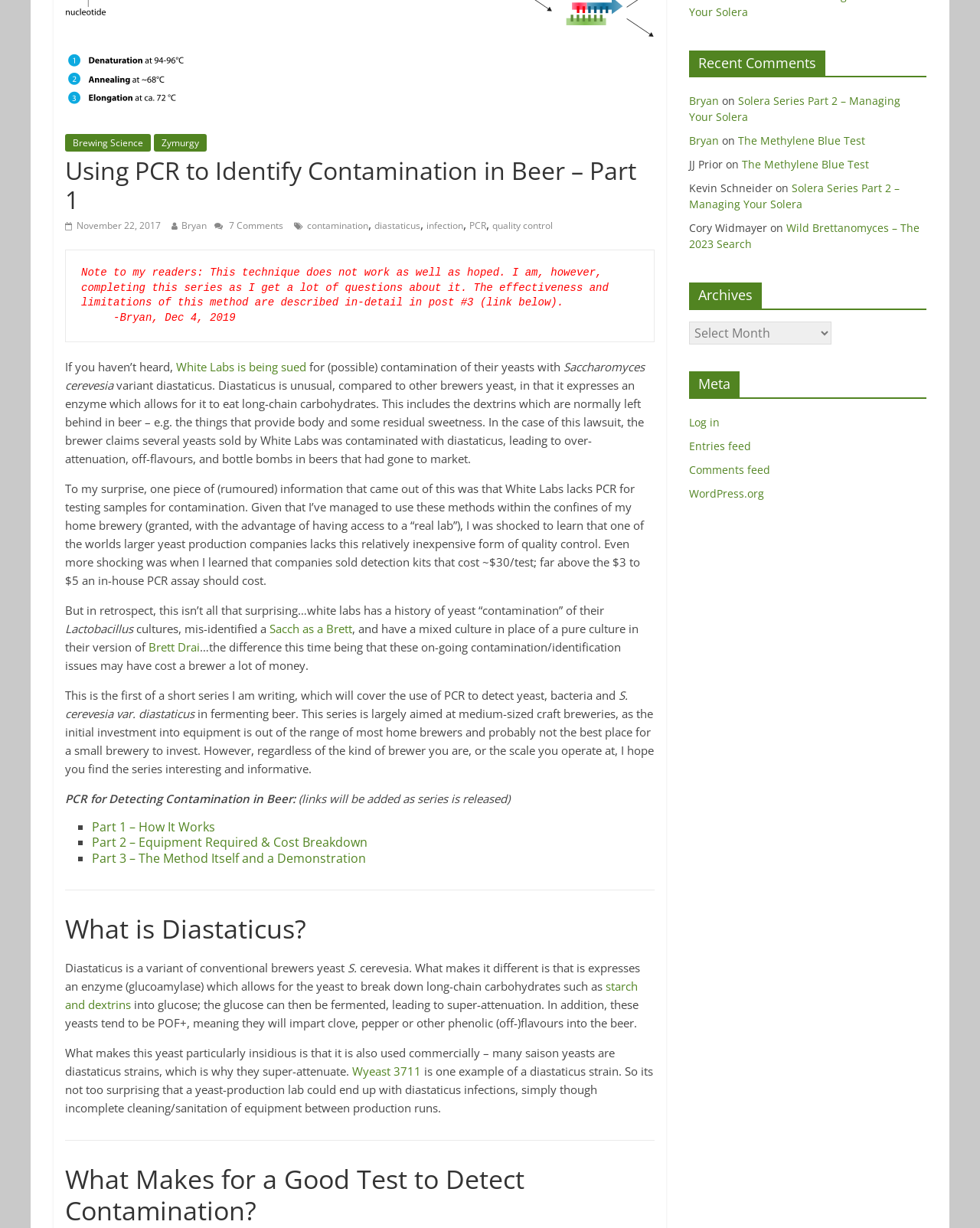Provide the bounding box coordinates of the HTML element described by the text: "starch and dextrins". The coordinates should be in the format [left, top, right, bottom] with values between 0 and 1.

[0.066, 0.797, 0.651, 0.824]